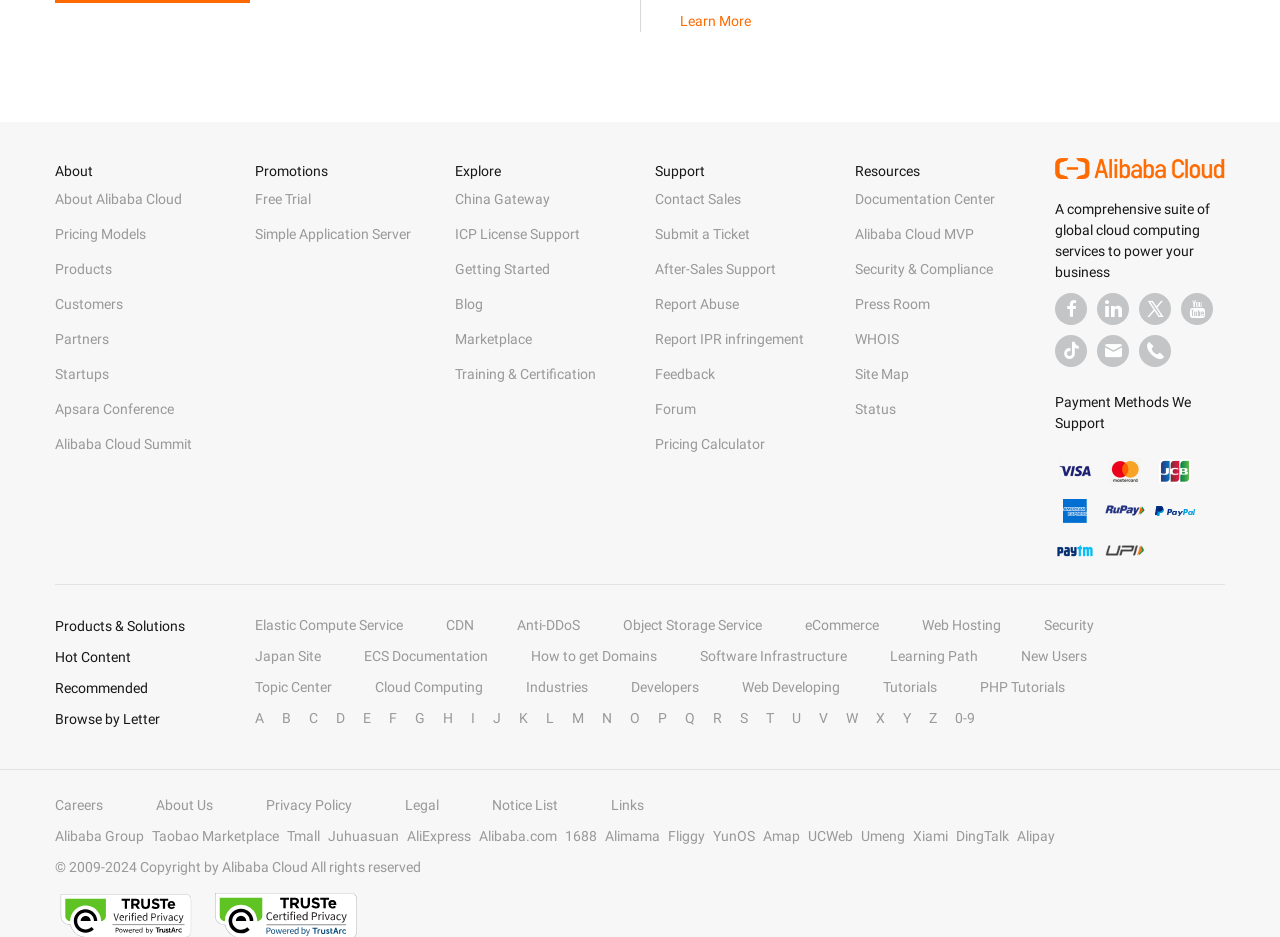Identify the bounding box for the UI element specified in this description: "How to get Domains". The coordinates must be four float numbers between 0 and 1, formatted as [left, top, right, bottom].

[0.415, 0.692, 0.513, 0.709]